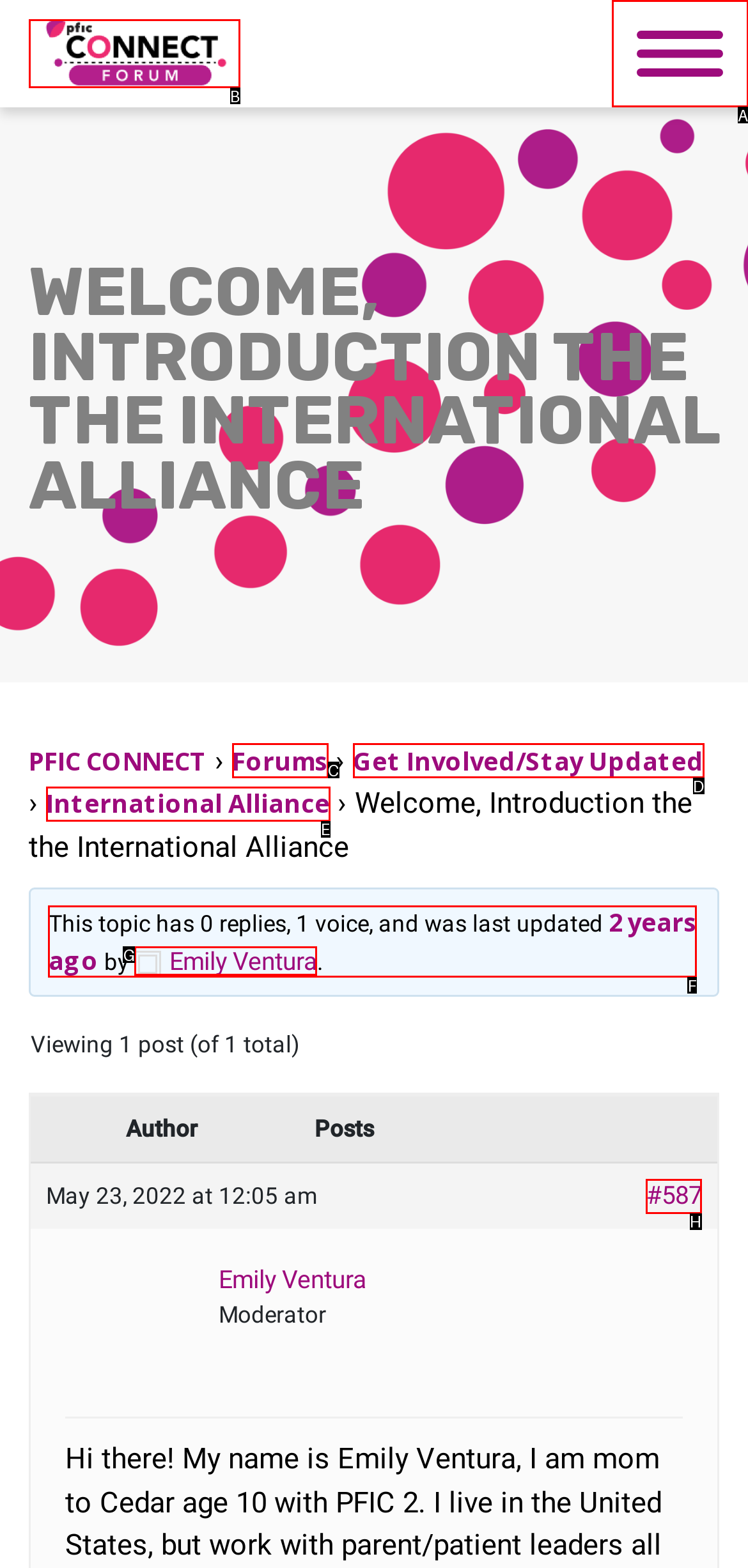Please indicate which option's letter corresponds to the task: Click the link to view post #587 by examining the highlighted elements in the screenshot.

H